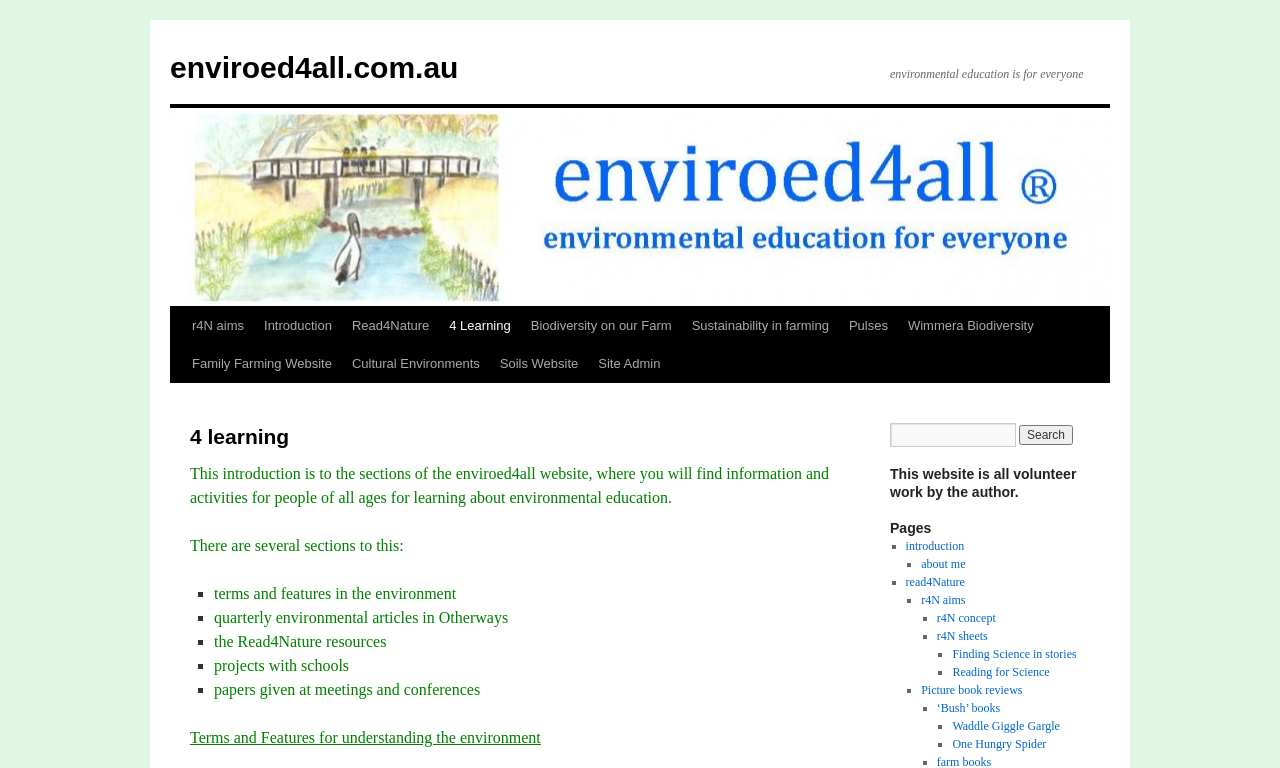Identify and provide the bounding box coordinates of the UI element described: "‘Bush’ books". The coordinates should be formatted as [left, top, right, bottom], with each number being a float between 0 and 1.

[0.732, 0.913, 0.781, 0.931]